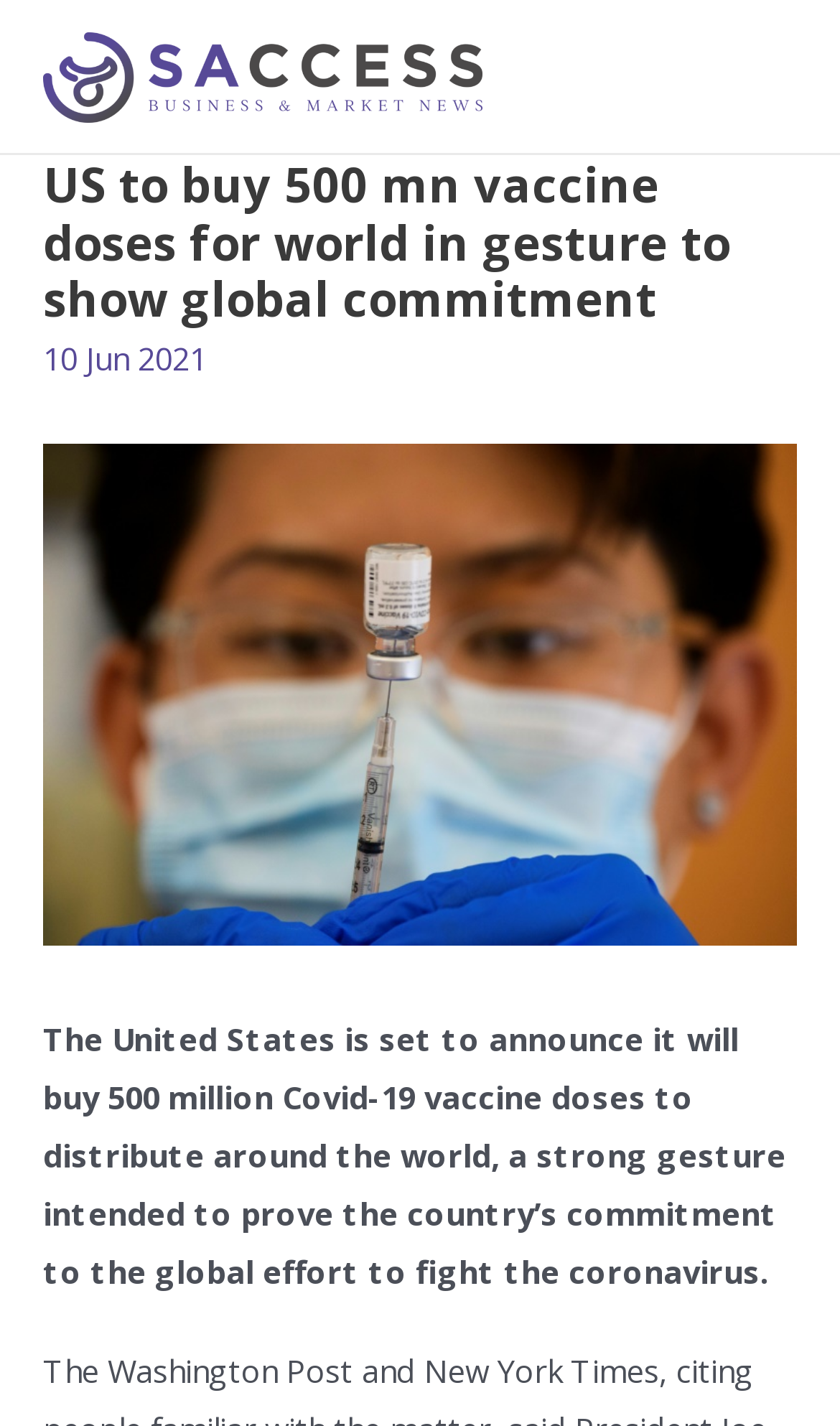What is the title or heading displayed on the webpage?

US to buy 500 mn vaccine doses for world in gesture to show global commitment